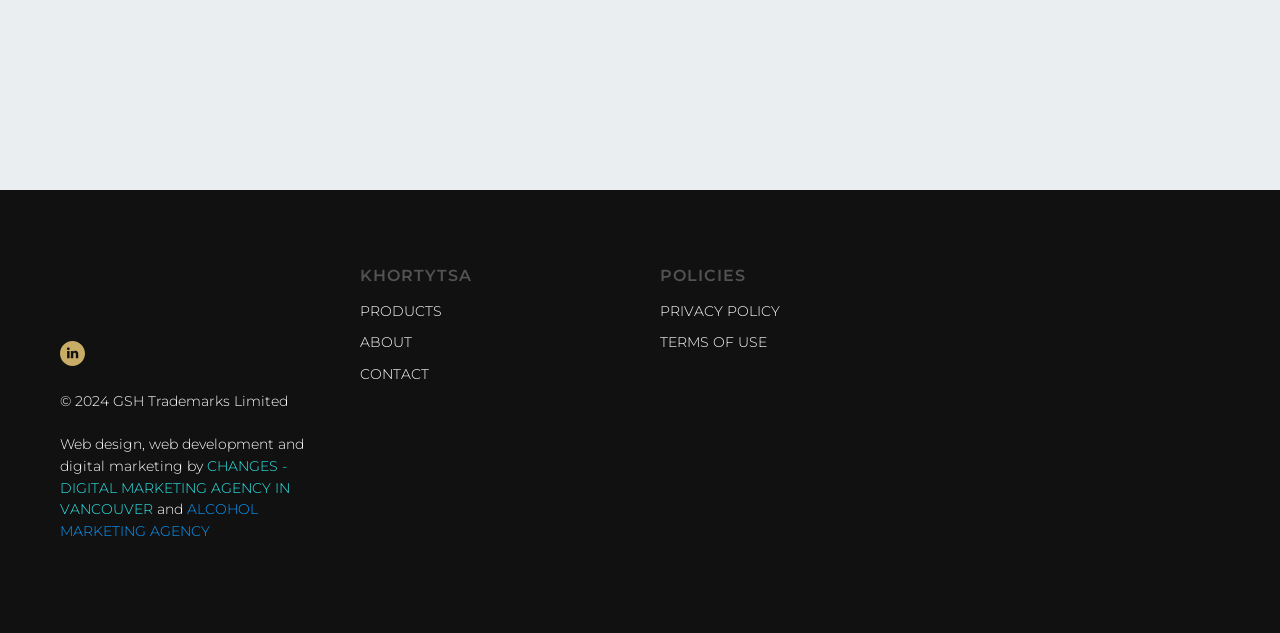Using the webpage screenshot, find the UI element described by ALCOHOL MARKETING AGENCY. Provide the bounding box coordinates in the format (top-left x, top-left y, bottom-right x, bottom-right y), ensuring all values are floating point numbers between 0 and 1.

[0.047, 0.79, 0.202, 0.853]